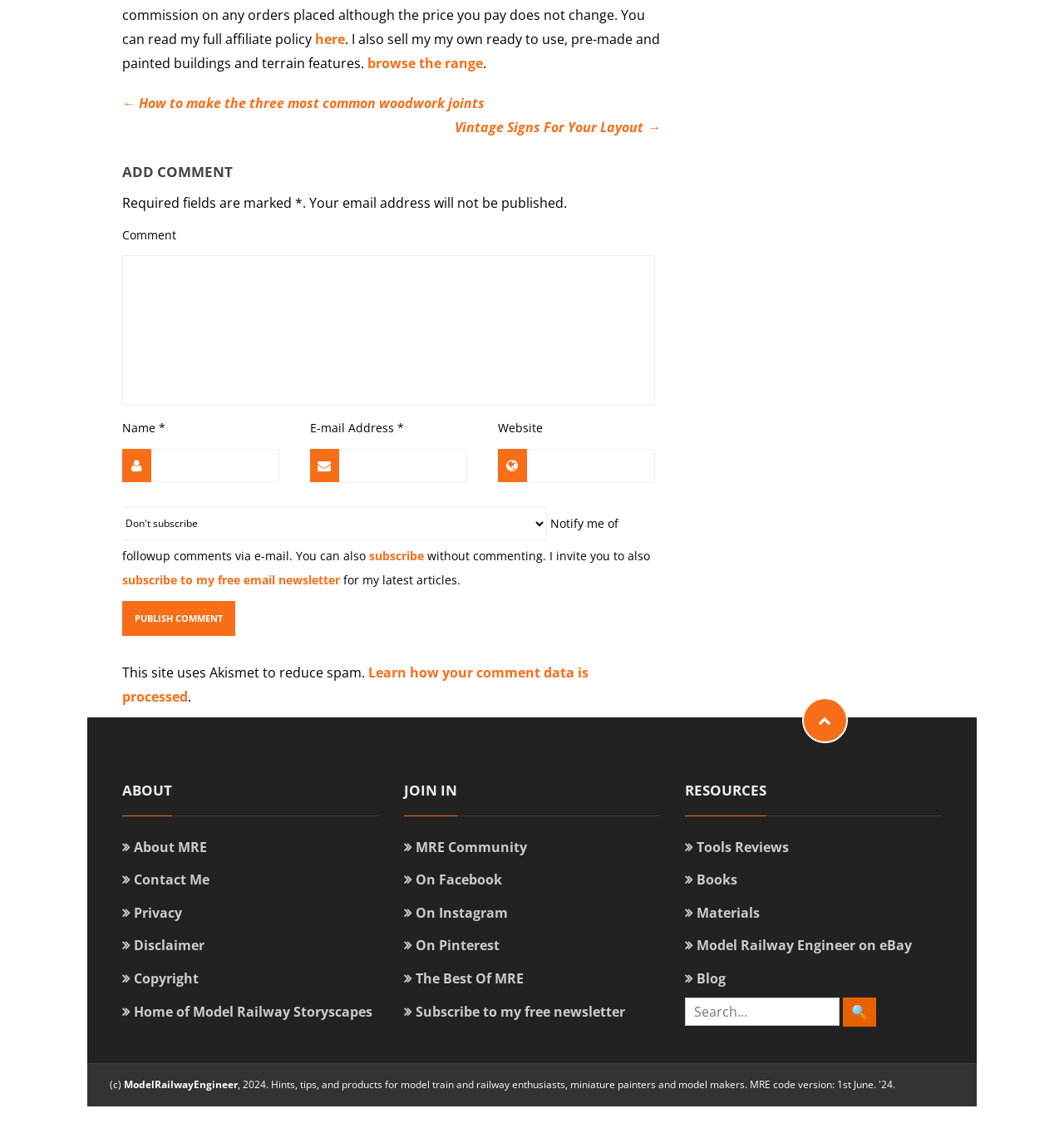Carefully observe the image and respond to the question with a detailed answer:
What is the purpose of the 'ADD COMMENT' section?

The 'ADD COMMENT' section is a heading that indicates the start of the comment section, where users can leave a comment on the webpage. It is followed by fields to enter name, email address, and website, as well as a textbox to write the comment.